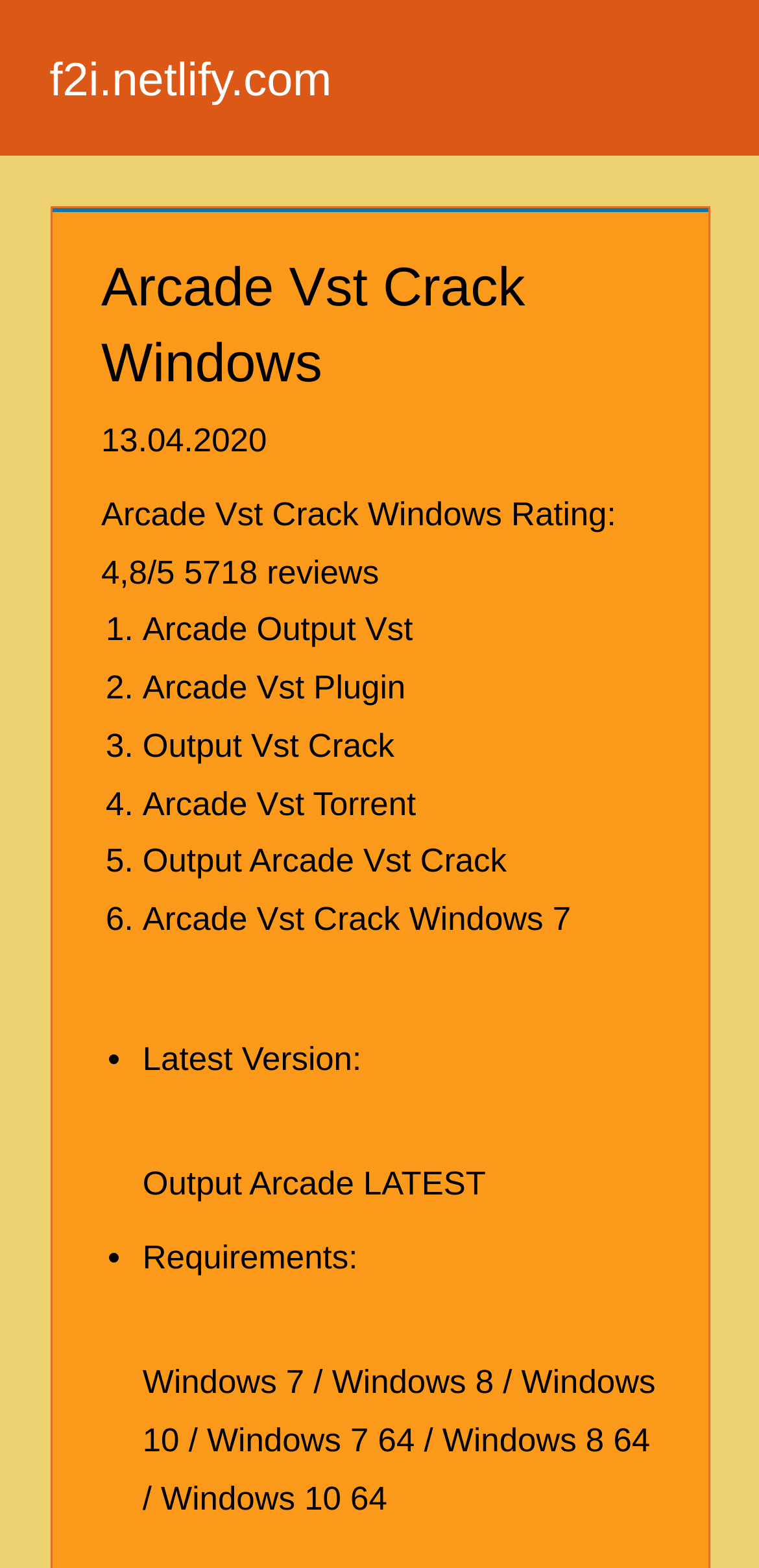Craft a detailed narrative of the webpage's structure and content.

The webpage appears to be a software download page, specifically for Arcade VST Crack Windows. At the top, there is a heading with the title "f2i.netlify.com" and a link to the same URL. Below this, there is a larger heading with the title "Arcade Vst Crack Windows" and a timestamp "13.04.2020" next to it.

On the left side of the page, there is a list of links with numbers from 1 to 6, each pointing to a related software download, such as "Arcade Output Vst", "Arcade Vst Plugin", and "Output Vst Crack". Each list item has a corresponding number marker.

To the right of the list, there are several static text elements displaying information about the software, including its rating ("4,8/5"), number of reviews ("5718"), and a label "Rating:". Below this, there is a section with the title "Latest Version:" and a label "Output Arcade" with a "LATEST" tag next to it.

Further down the page, there is another section with the title "Requirements:" and a long text describing the compatible operating systems, including Windows 7, Windows 8, and Windows 10 in both 32-bit and 64-bit versions.